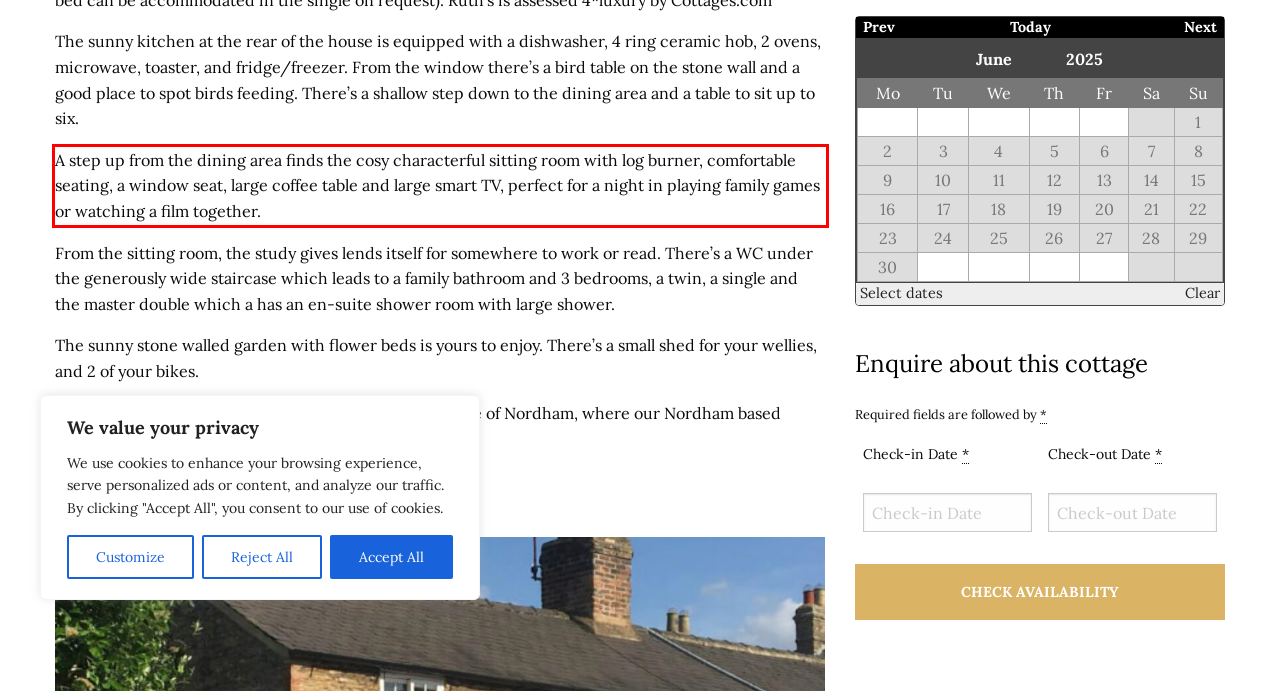Look at the webpage screenshot and recognize the text inside the red bounding box.

A step up from the dining area finds the cosy characterful sitting room with log burner, comfortable seating, a window seat, large coffee table and large smart TV, perfect for a night in playing family games or watching a film together.